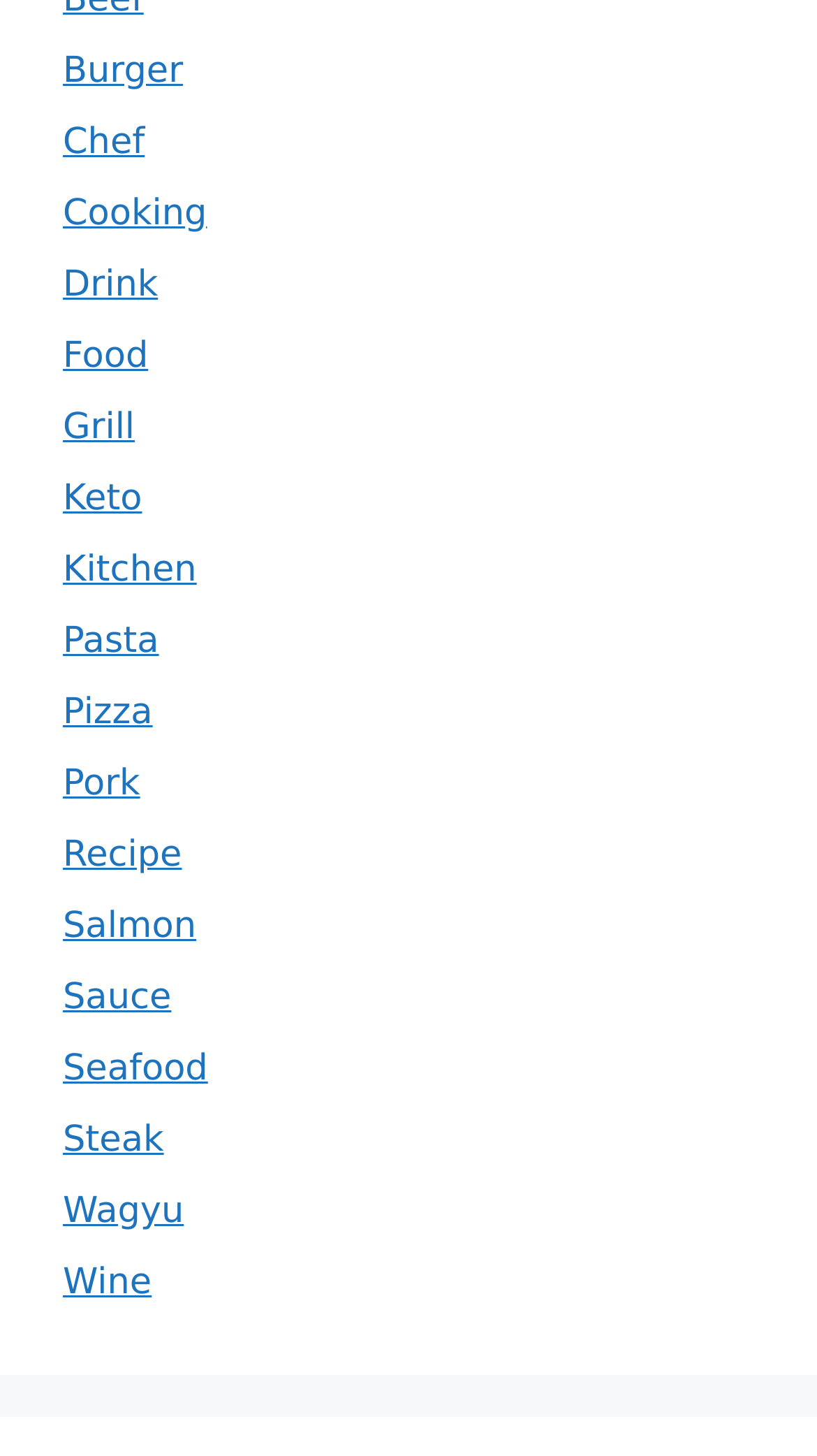Please determine the bounding box coordinates of the clickable area required to carry out the following instruction: "select the Keto option". The coordinates must be four float numbers between 0 and 1, represented as [left, top, right, bottom].

[0.077, 0.328, 0.174, 0.357]